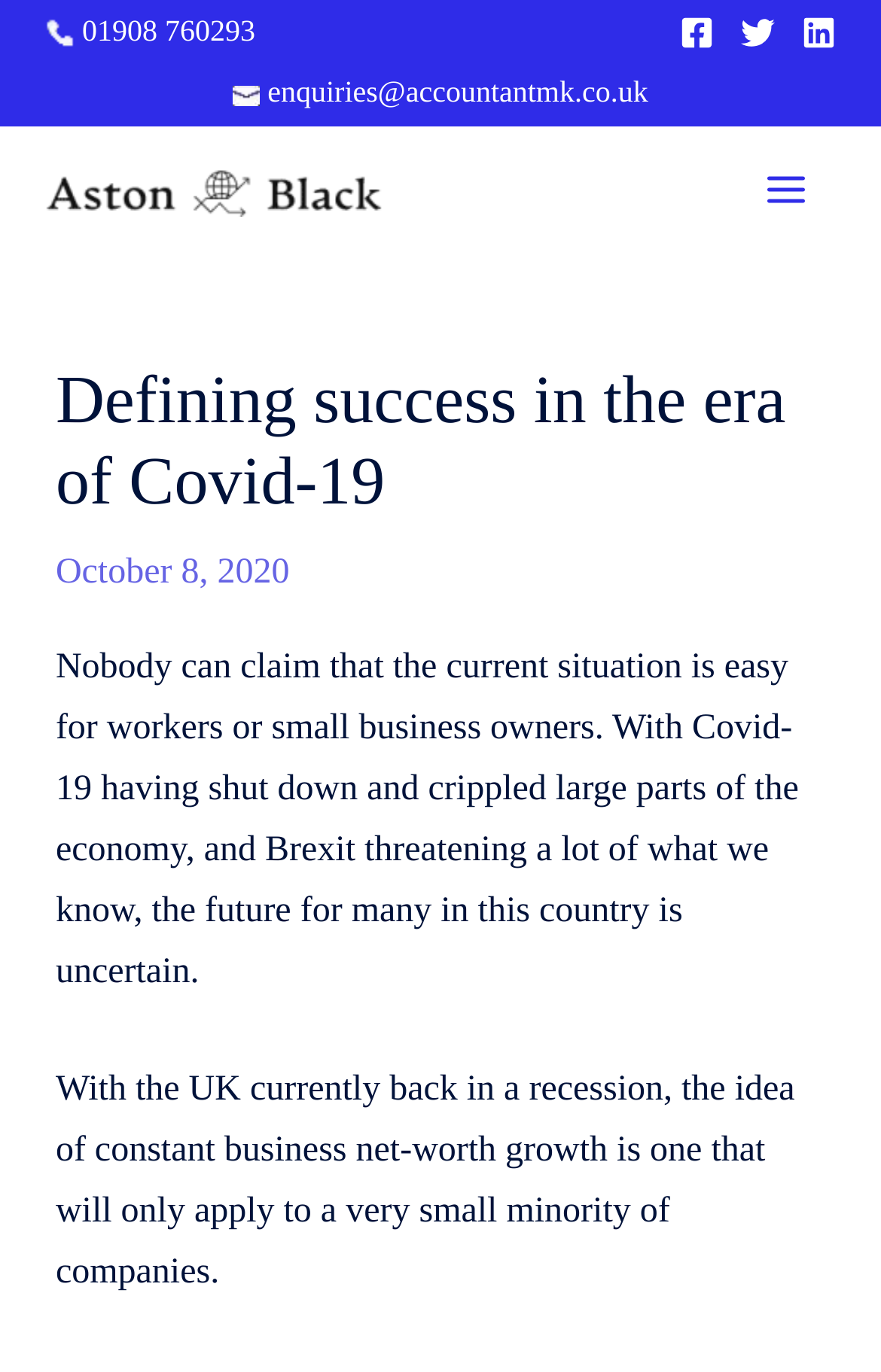Respond with a single word or phrase to the following question:
What is the email address to send enquiries?

enquiries@accountantmk.co.uk